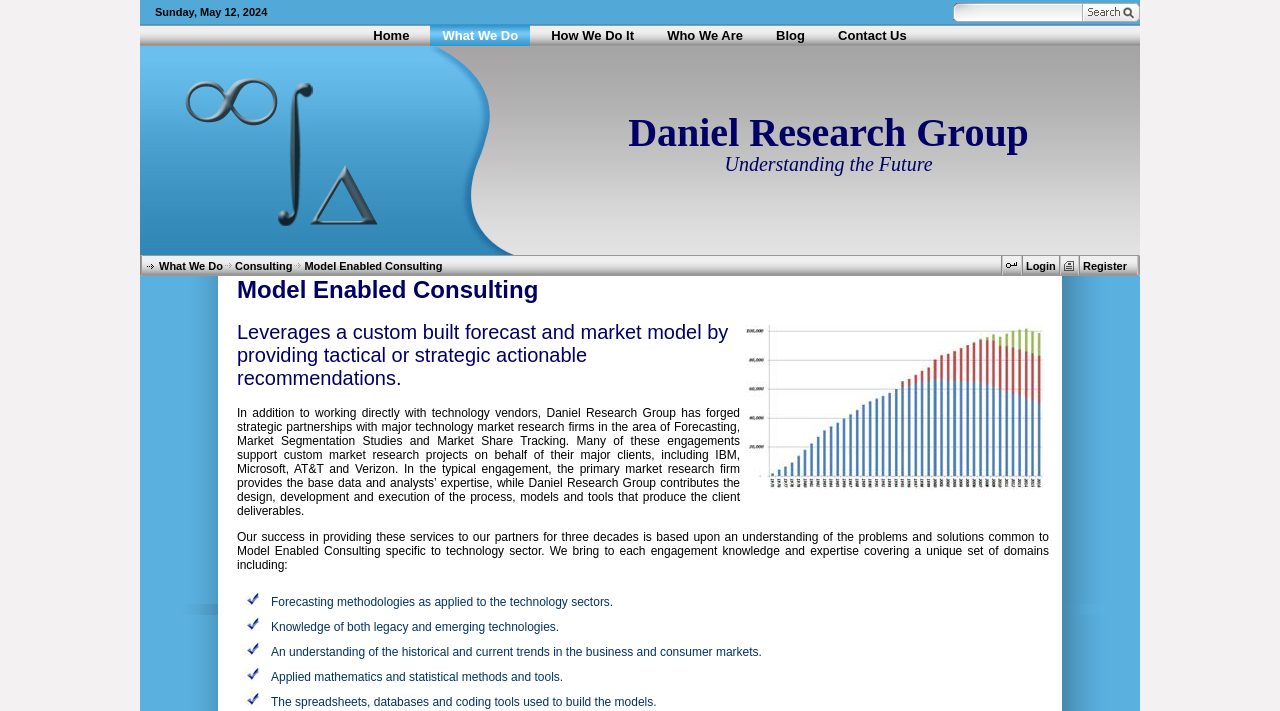Give a detailed account of the webpage, highlighting key information.

The webpage is titled "Model Enabled Consulting". At the top, there is a table with a single row that spans the entire width of the page. The table contains a date, "Sunday, May 12, 2024", and an image. Below this table, there is another table with a single row that also spans the entire width of the page. This table contains a series of menu items, including "Home", "What We Do", "How We Do It", "Who We Are", "Blog", and "Contact Us", each separated by a table for menu separator design. Each menu item has an associated image.

Below the menu, there is a large empty space, and then another table with a single row that spans the entire width of the page. This table contains an image. The webpage does not appear to have any main content or articles, and is primarily focused on displaying the menu and title.